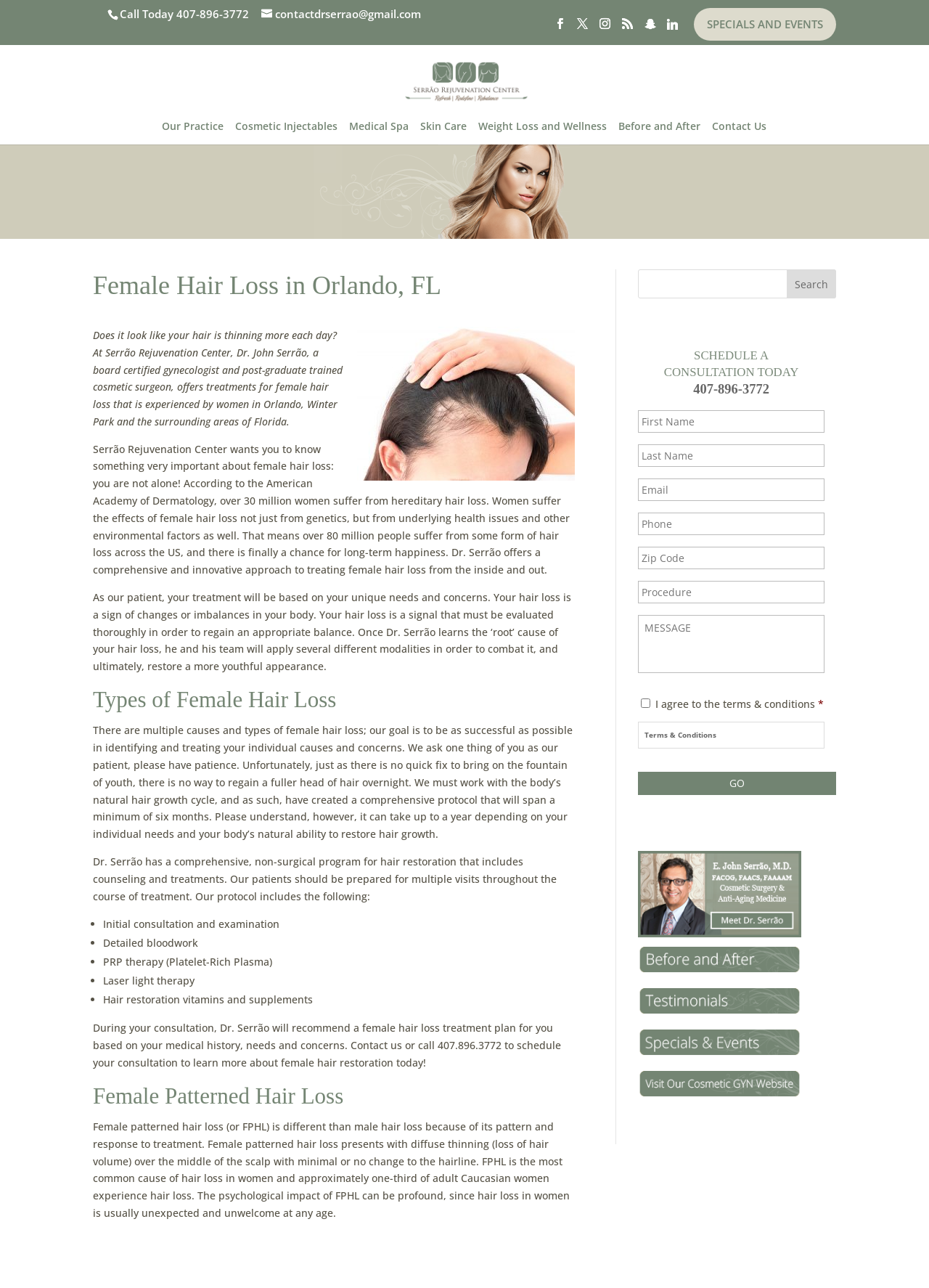Pinpoint the bounding box coordinates of the clickable element to carry out the following instruction: "Go to the home page."

None